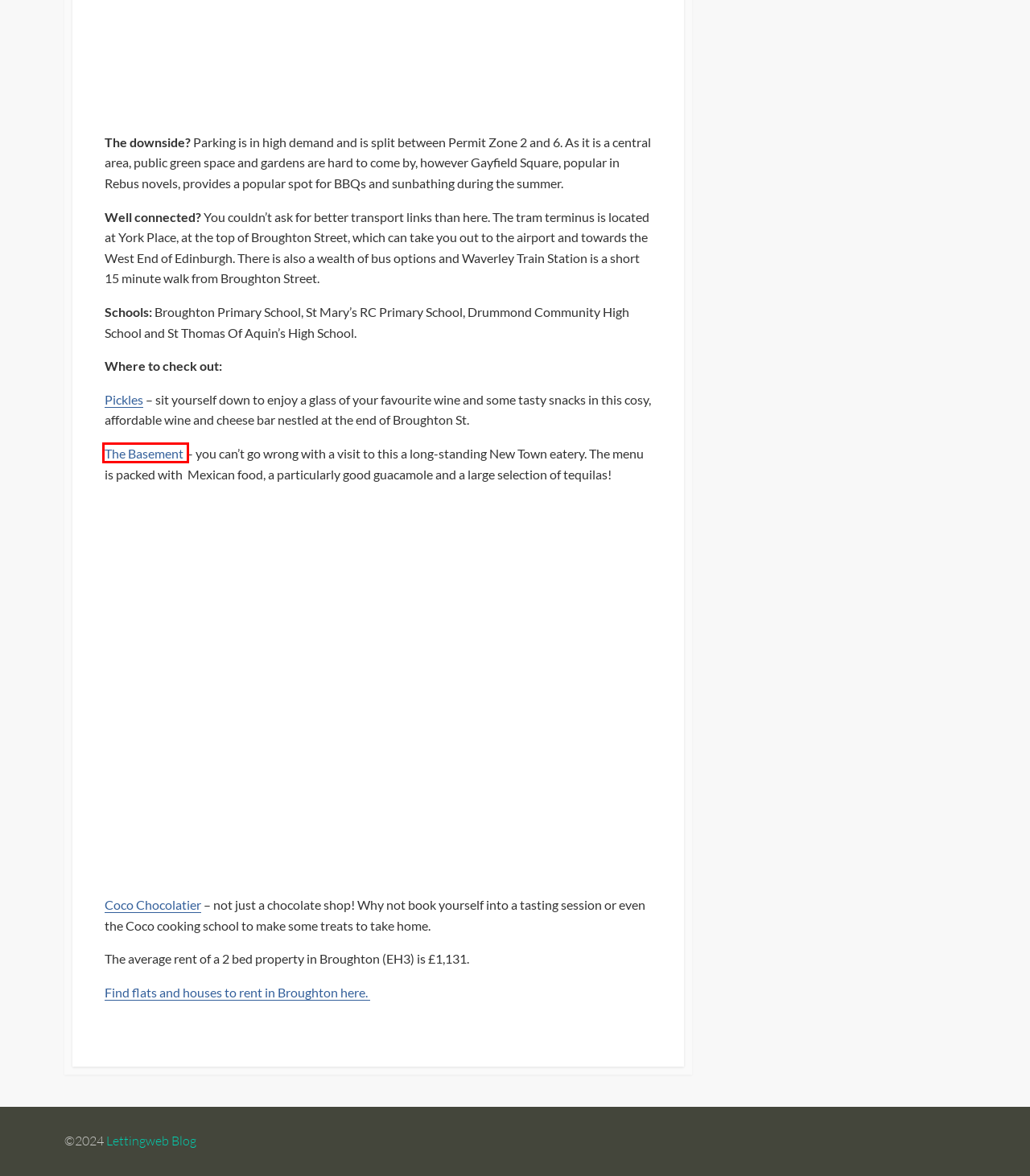Review the webpage screenshot provided, noting the red bounding box around a UI element. Choose the description that best matches the new webpage after clicking the element within the bounding box. The following are the options:
A. How to safely navigate the current rental market in Phase 2 | Lettingweb Blog
B. LettingWeb Team | Lettingweb Blog
C. Spotlight On | Lettingweb Blog
D. Lettingweb Blog | making letting better
E. The Basement Bar Edinburgh - Tequila, Fajitas, Fun - Book Here
F. Find flats, houses and any other properties for rent all over Scotland - Lettingweb
G. COVID-19 - Advice for Tenants | Lettingweb Blog
H. COVID-19 - Phase 2 Advice for letting agents | Lettingweb Blog

E